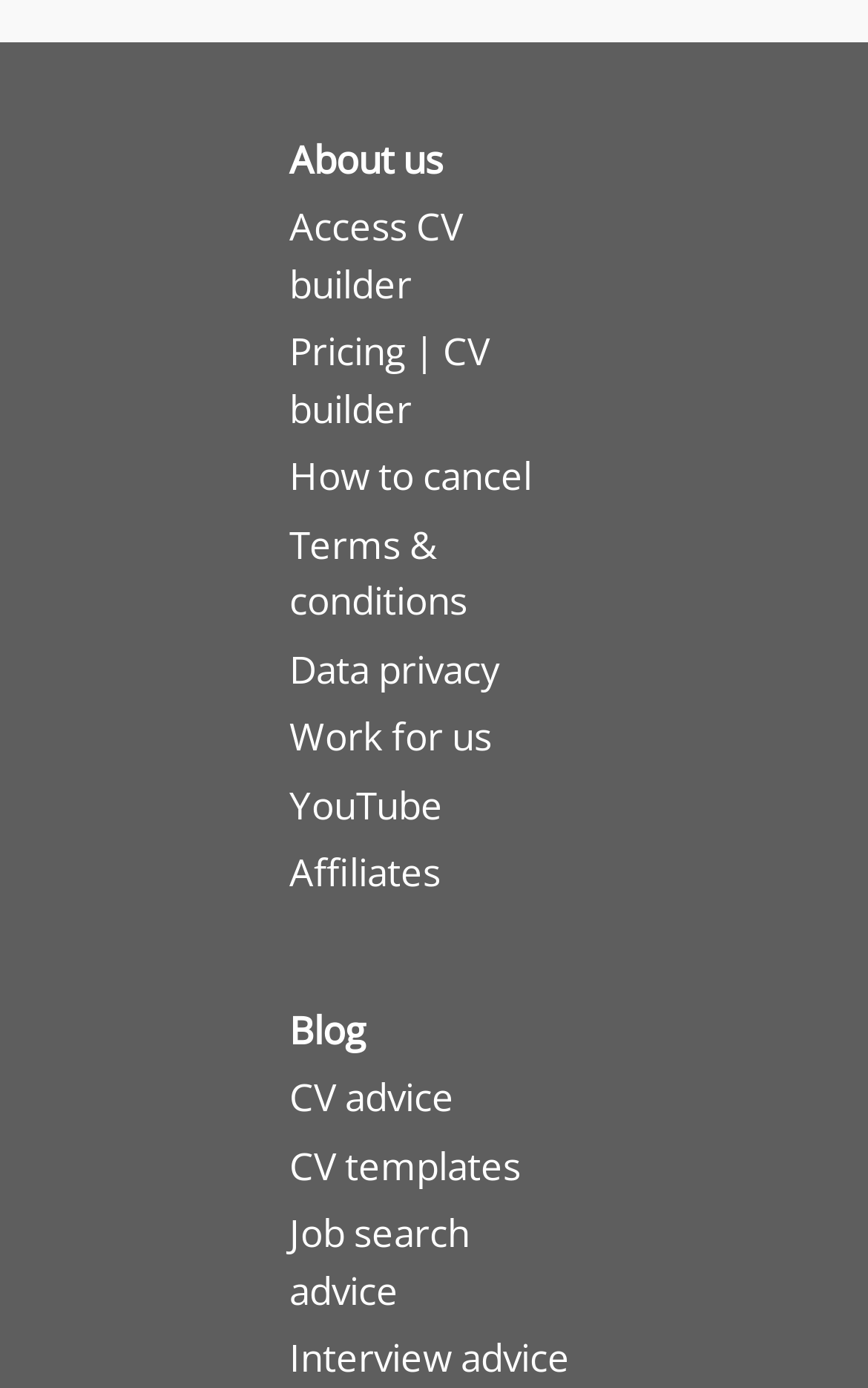What is the last link in the webpage?
From the image, respond with a single word or phrase.

Interview advice